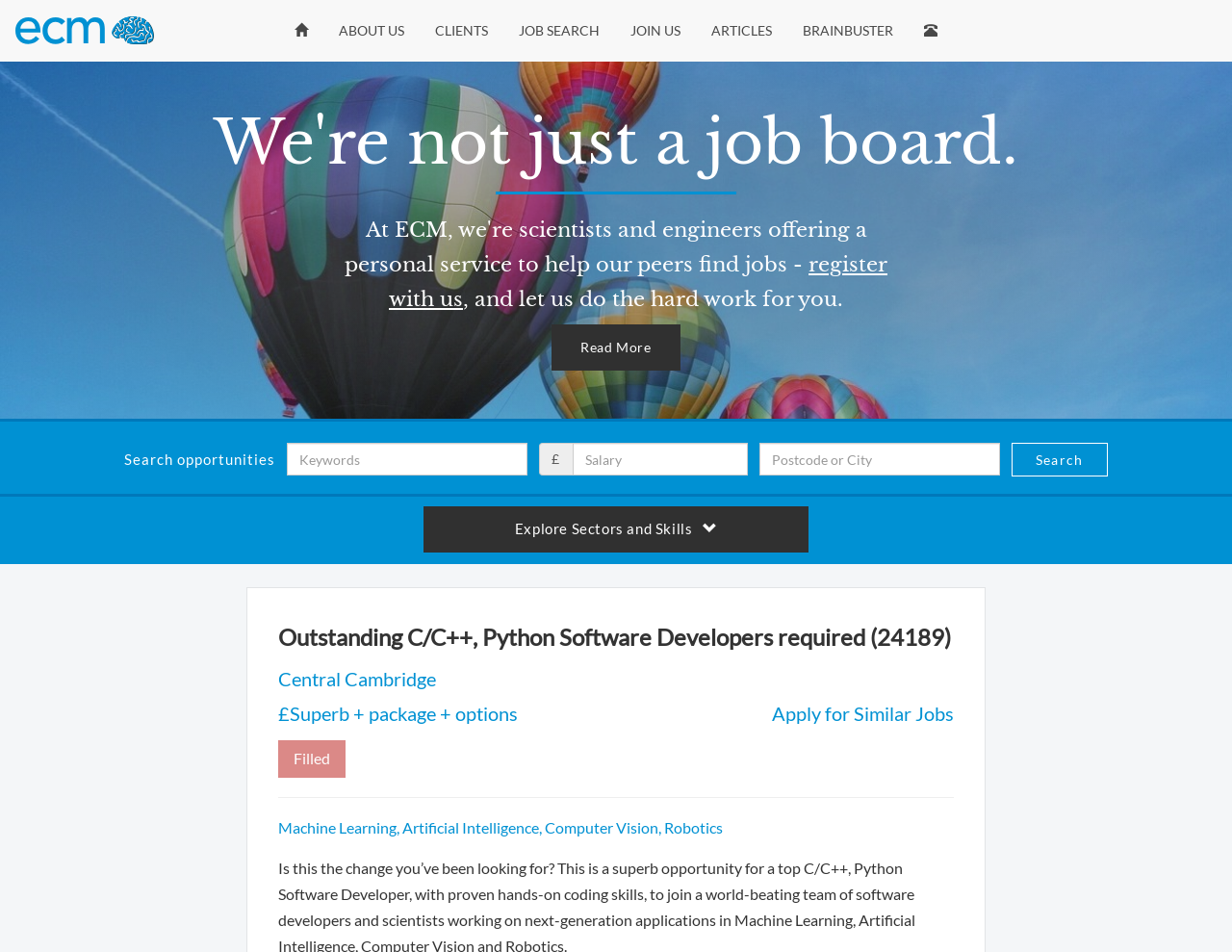Determine the bounding box coordinates for the HTML element mentioned in the following description: "register with us". The coordinates should be a list of four floats ranging from 0 to 1, represented as [left, top, right, bottom].

[0.316, 0.265, 0.72, 0.327]